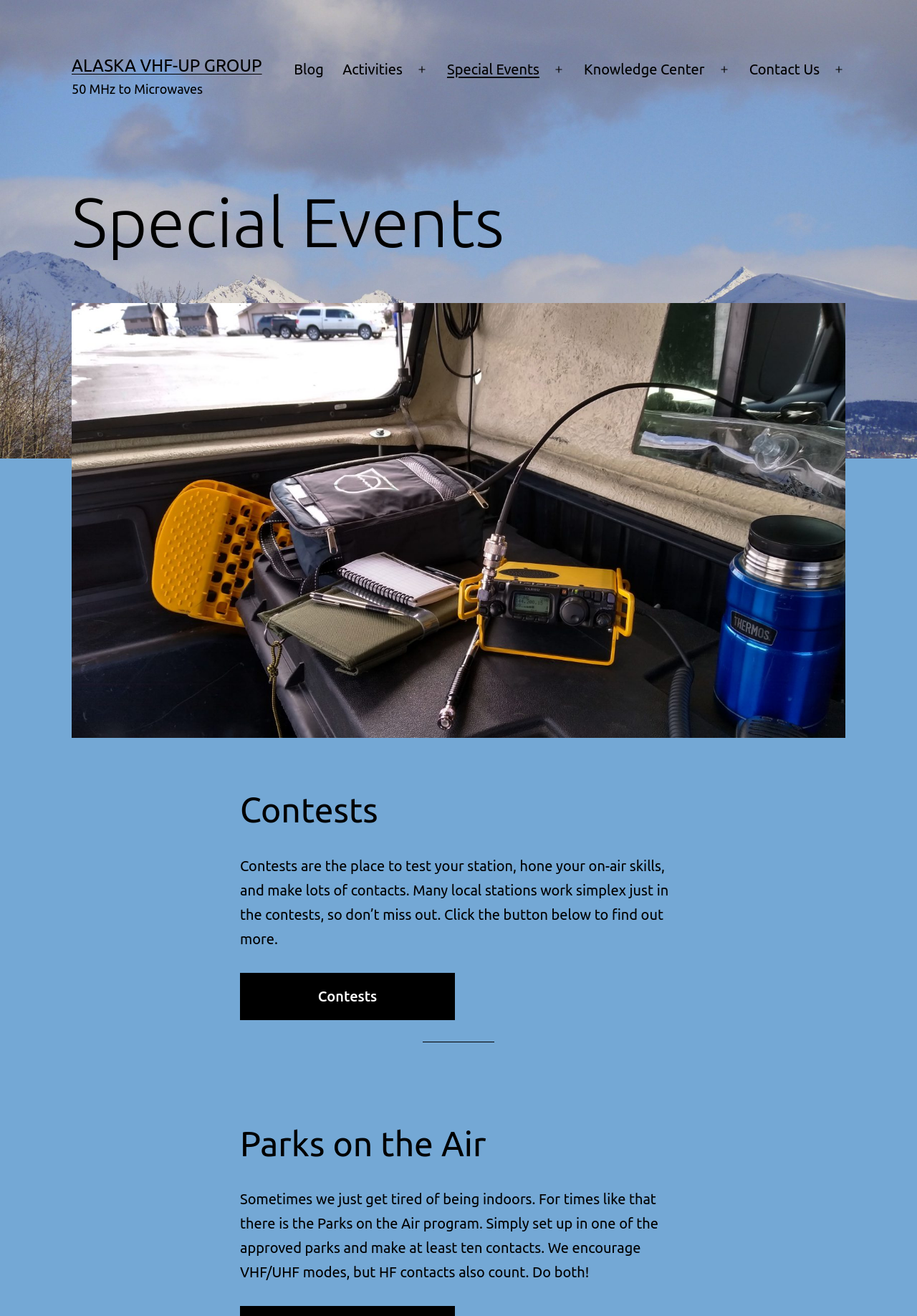Please identify the bounding box coordinates of the element I should click to complete this instruction: 'Click the 'Special Events' link'. The coordinates should be given as four float numbers between 0 and 1, like this: [left, top, right, bottom].

[0.477, 0.039, 0.598, 0.067]